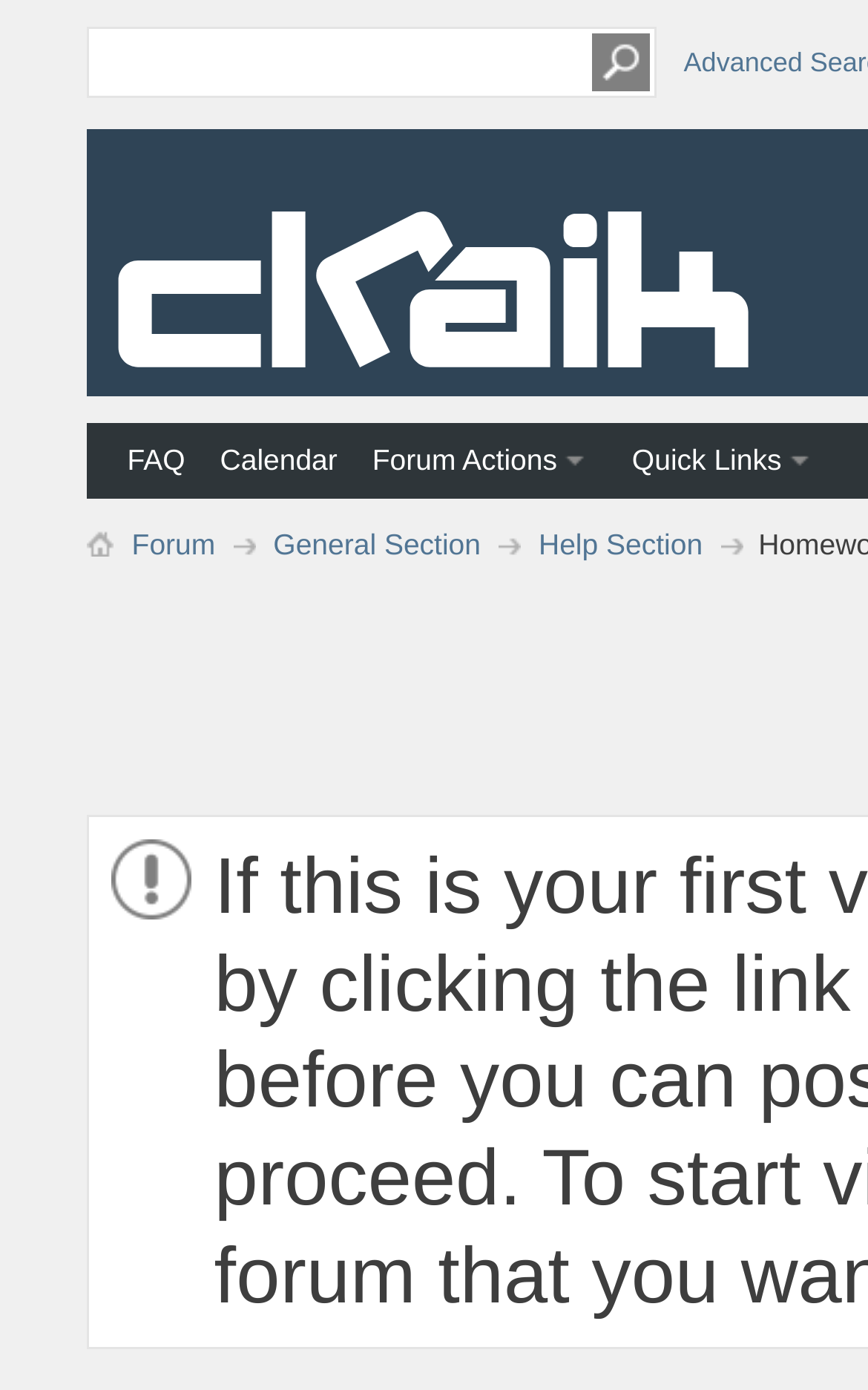What is the purpose of the textbox?
Your answer should be a single word or phrase derived from the screenshot.

To post homework or essays